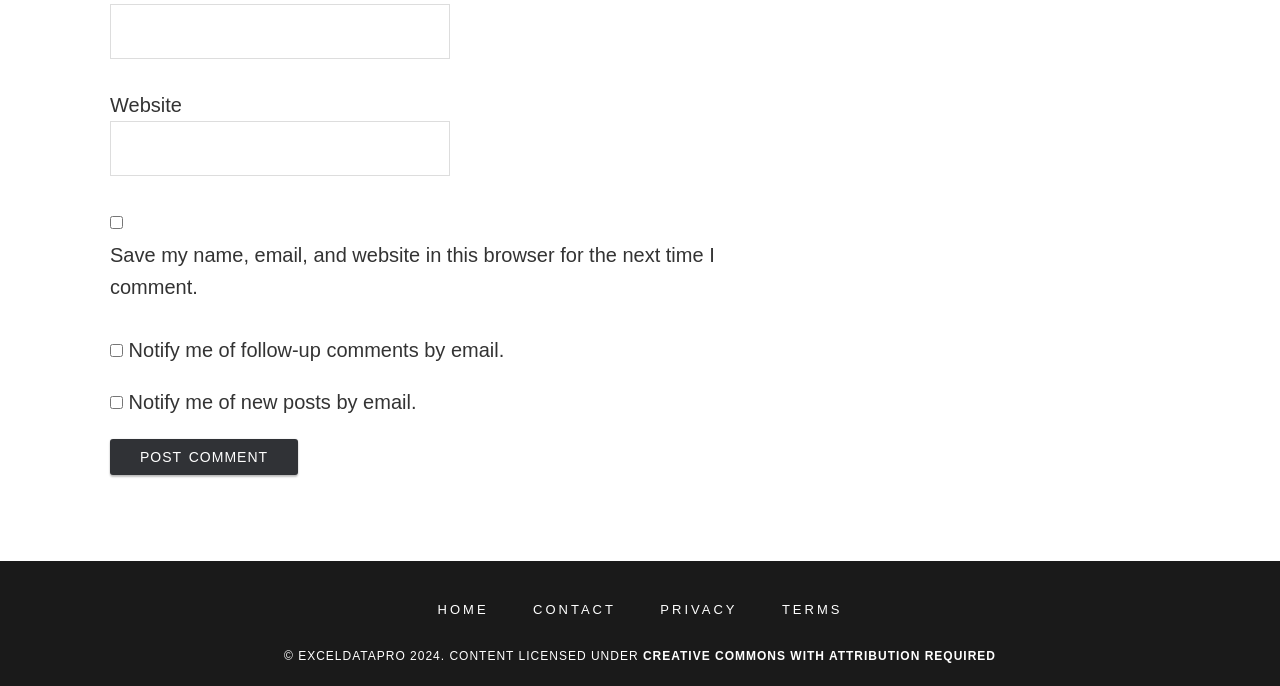Provide a brief response using a word or short phrase to this question:
What is the copyright year?

2024